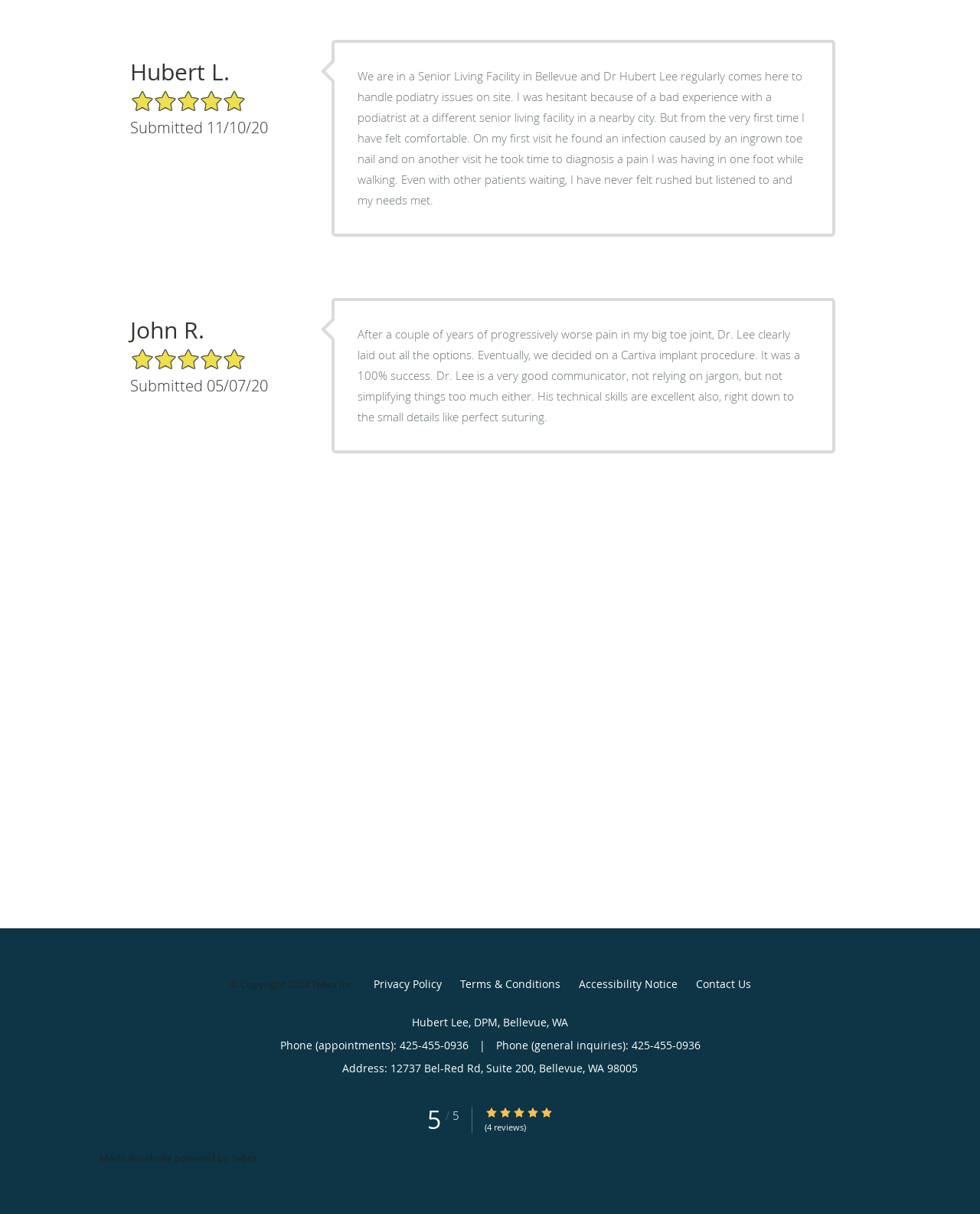Give a succinct answer to this question in a single word or phrase: 
How many reviews are displayed on the webpage?

4